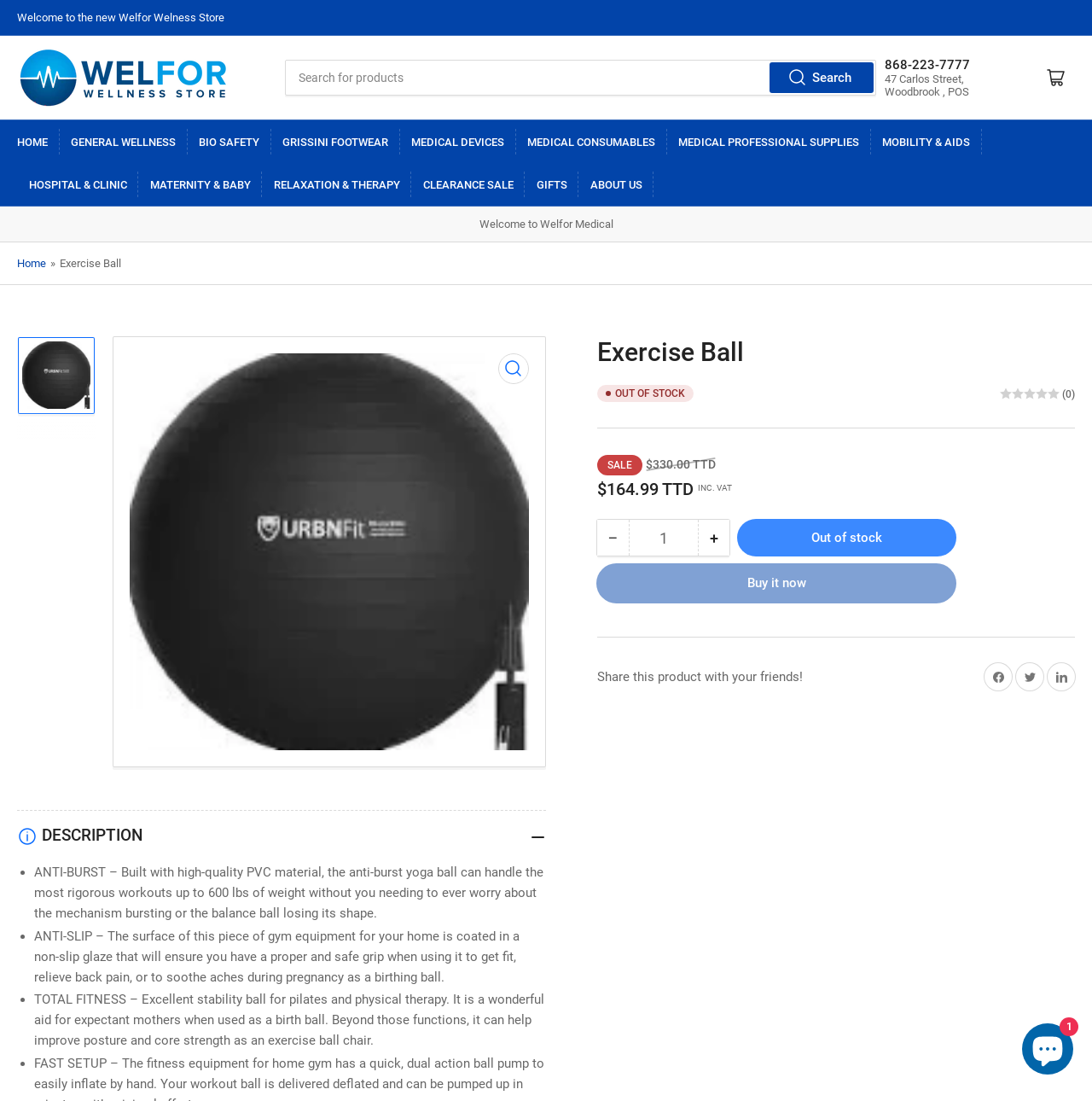Please provide the bounding box coordinates for the element that needs to be clicked to perform the instruction: "Open mini cart". The coordinates must consist of four float numbers between 0 and 1, formatted as [left, top, right, bottom].

[0.95, 0.069, 0.984, 0.103]